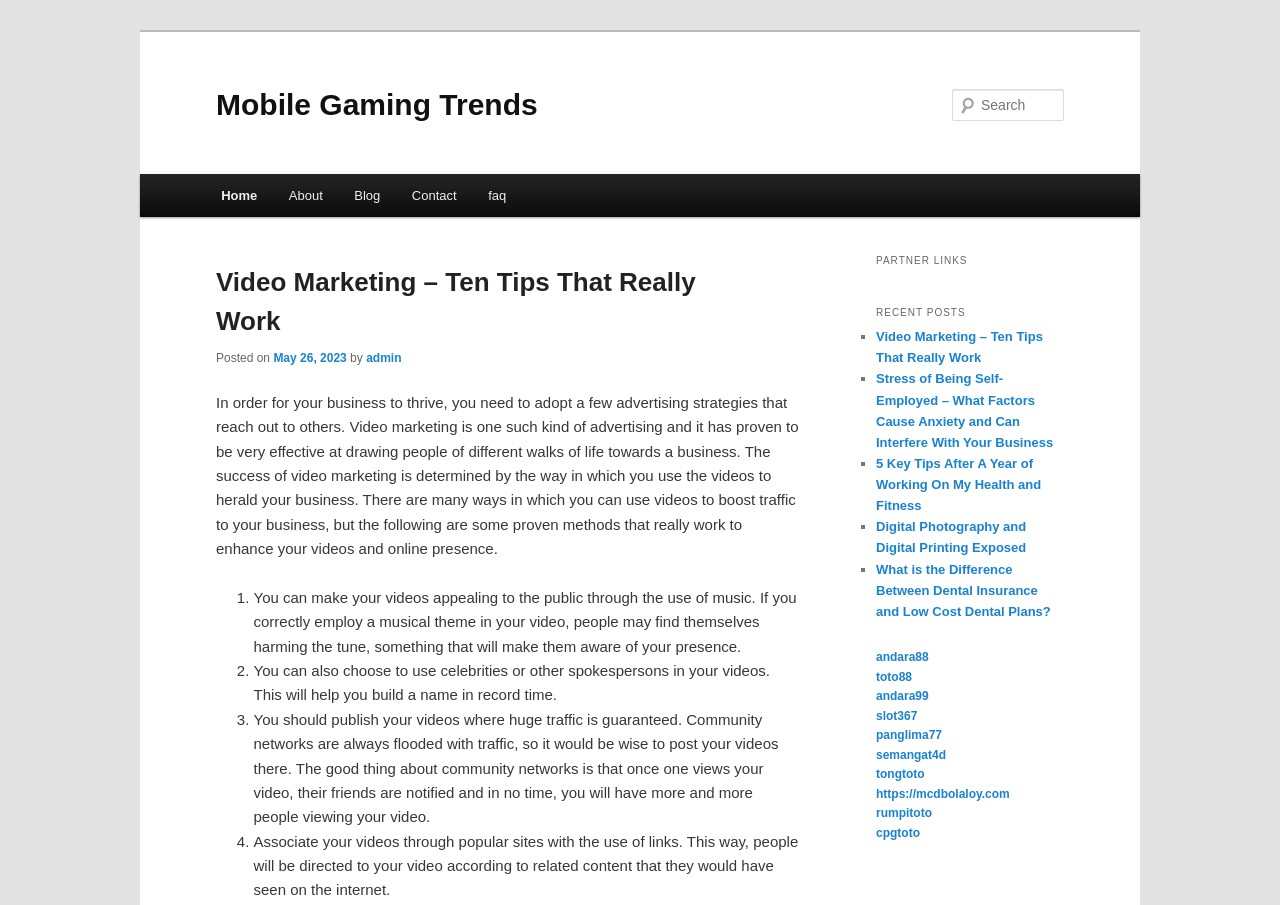Please specify the bounding box coordinates of the area that should be clicked to accomplish the following instruction: "Read the blog post 'Video Marketing – Ten Tips That Really Work'". The coordinates should consist of four float numbers between 0 and 1, i.e., [left, top, right, bottom].

[0.169, 0.295, 0.544, 0.371]